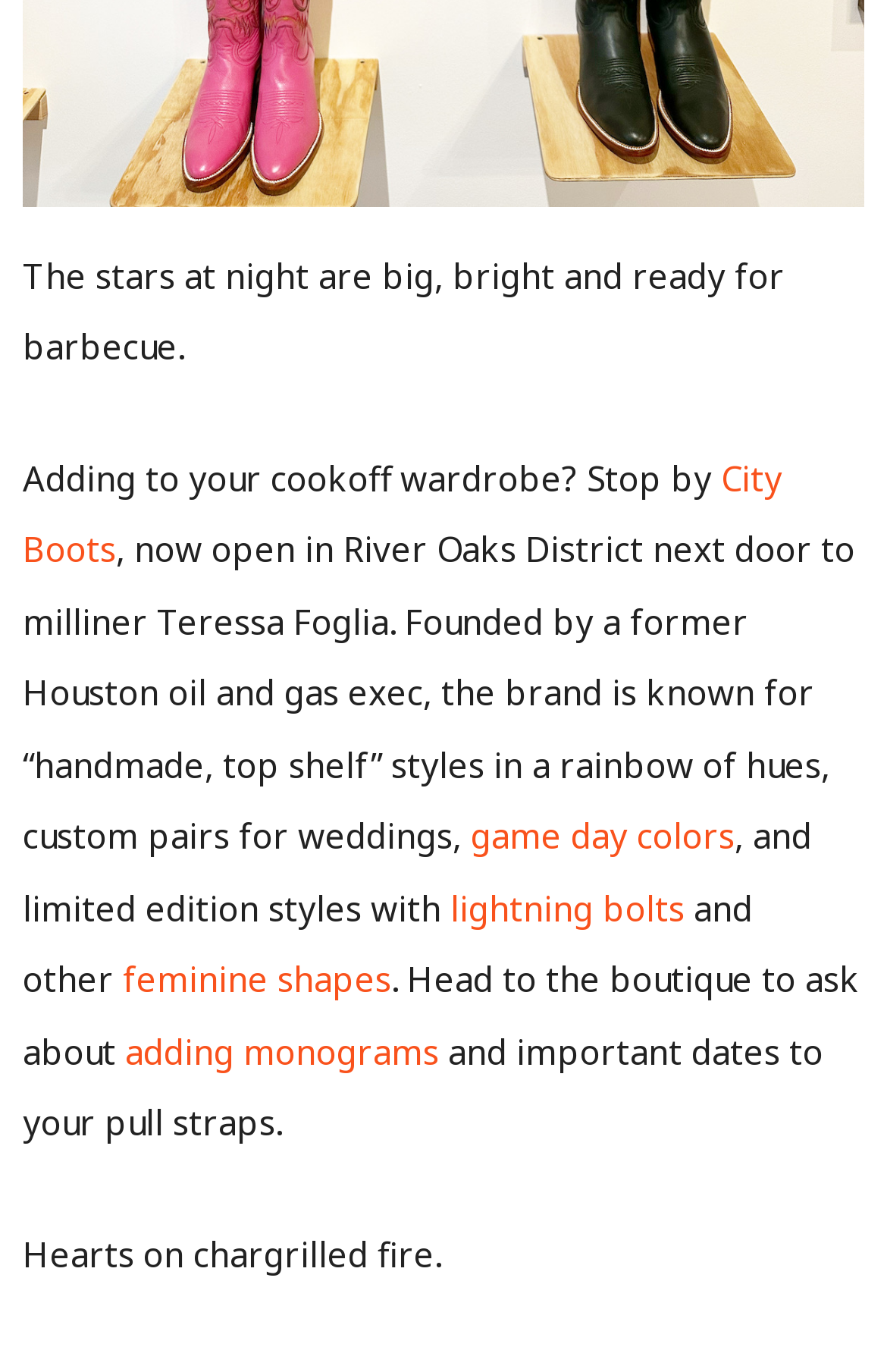Using the provided description: "lightning bolts", find the bounding box coordinates of the corresponding UI element. The output should be four float numbers between 0 and 1, in the format [left, top, right, bottom].

[0.508, 0.645, 0.772, 0.678]